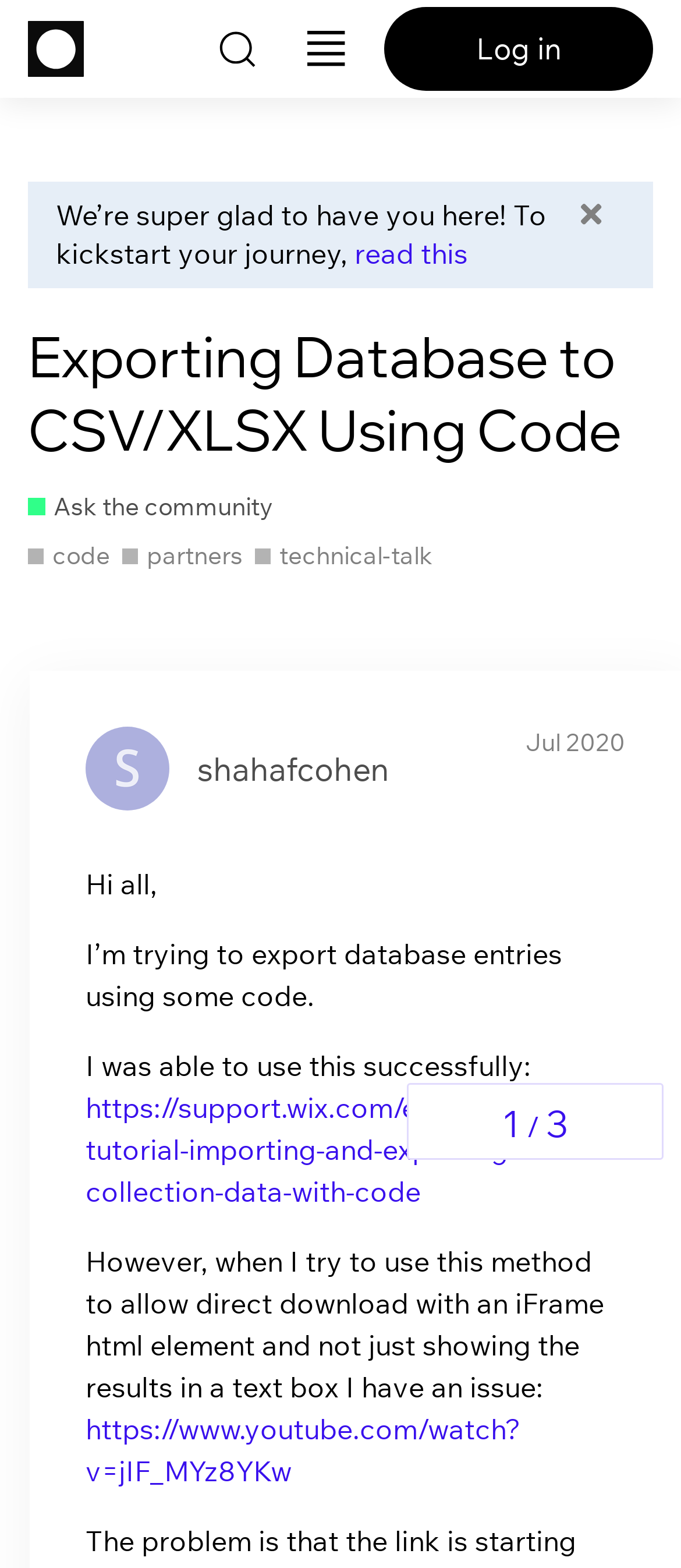Please indicate the bounding box coordinates of the element's region to be clicked to achieve the instruction: "Search by topic, tag or category". Provide the coordinates as four float numbers between 0 and 1, i.e., [left, top, right, bottom].

[0.294, 0.007, 0.404, 0.055]